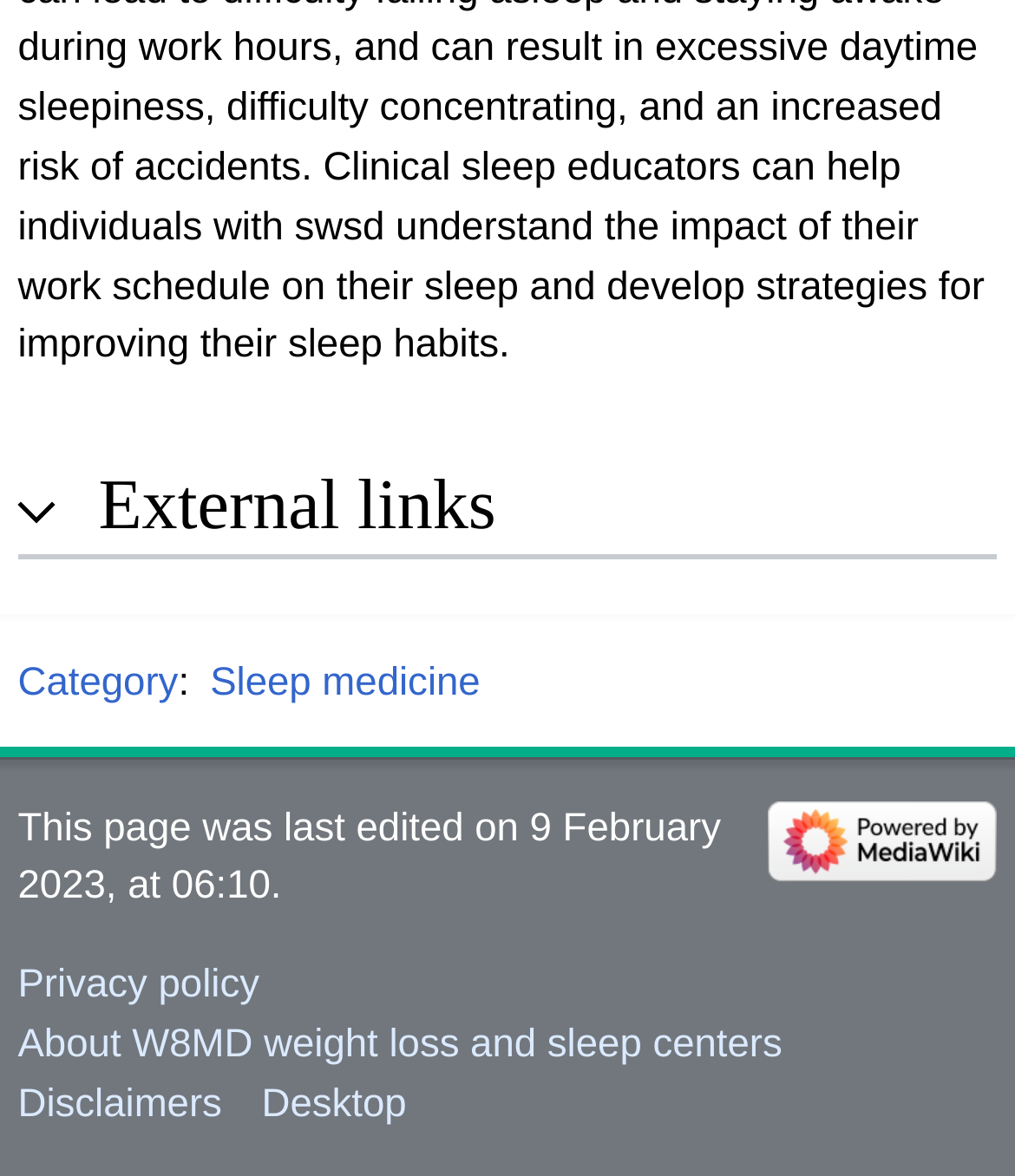Using the provided description Desktop, find the bounding box coordinates for the UI element. Provide the coordinates in (top-left x, top-left y, bottom-right x, bottom-right y) format, ensuring all values are between 0 and 1.

[0.258, 0.92, 0.401, 0.958]